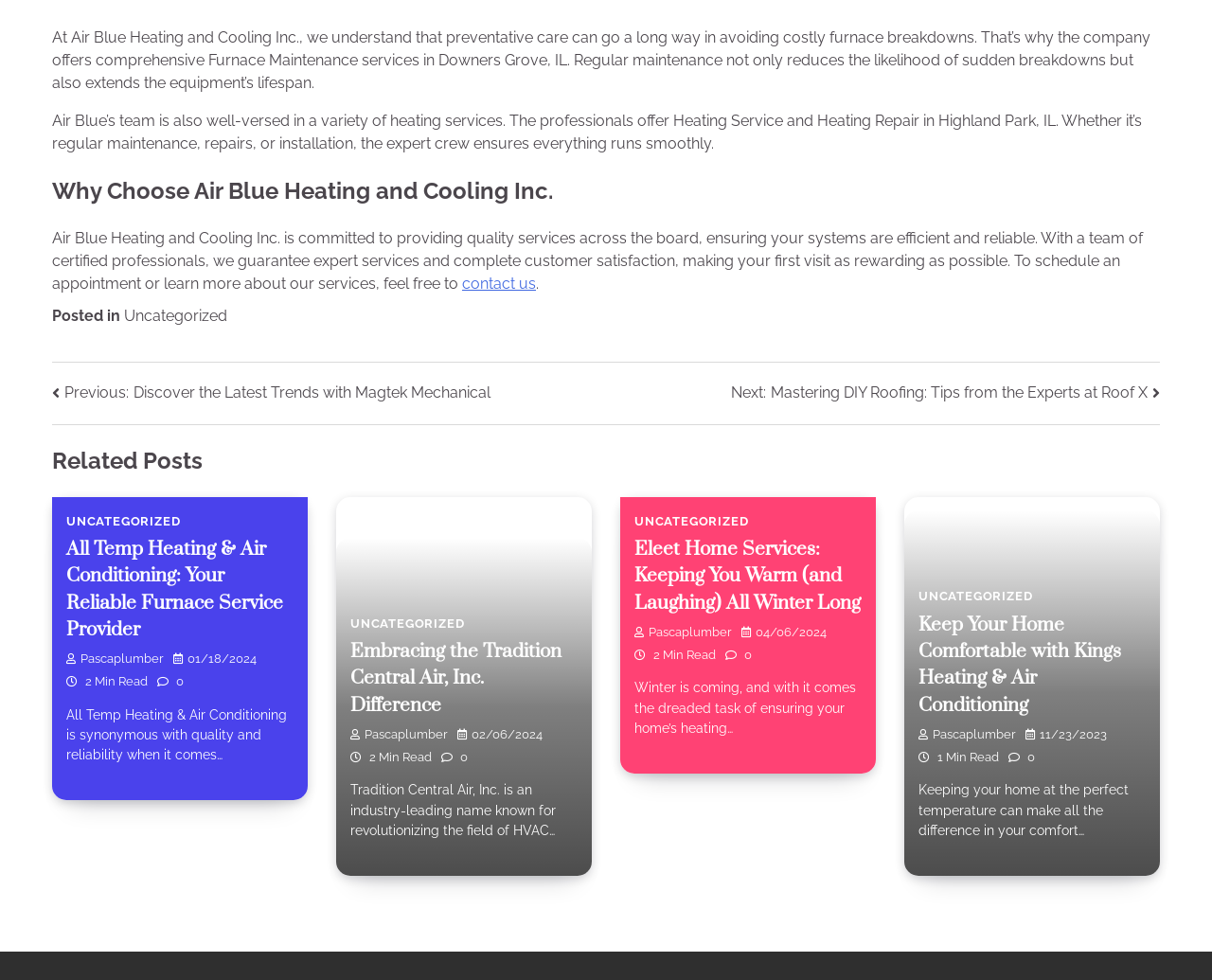Identify the bounding box for the given UI element using the description provided. Coordinates should be in the format (top-left x, top-left y, bottom-right x, bottom-right y) and must be between 0 and 1. Here is the description: contact us

[0.381, 0.28, 0.442, 0.298]